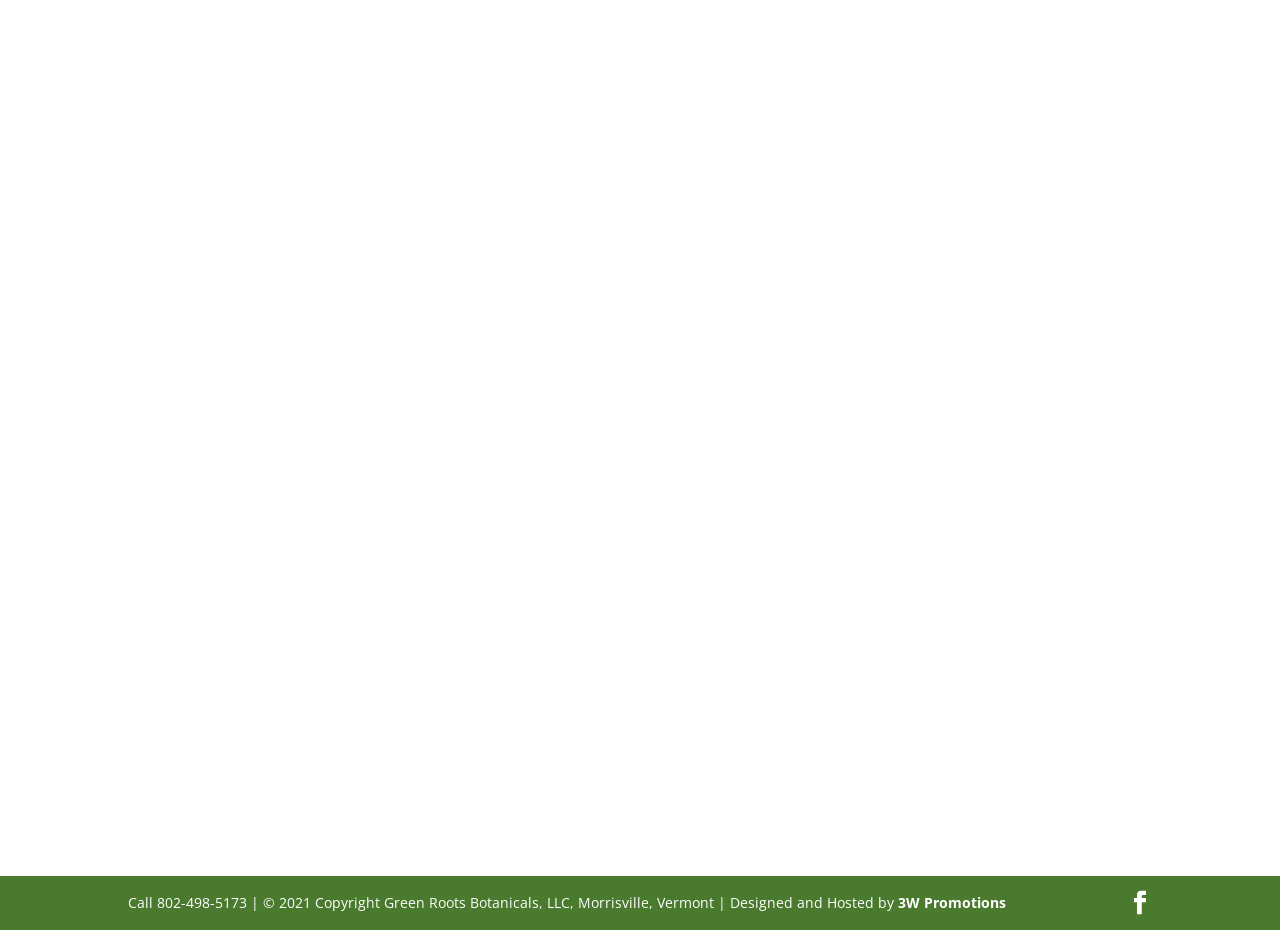Please specify the bounding box coordinates in the format (top-left x, top-left y, bottom-right x, bottom-right y), with values ranging from 0 to 1. Identify the bounding box for the UI component described as follows: See Our Products

[0.126, 0.857, 0.287, 0.905]